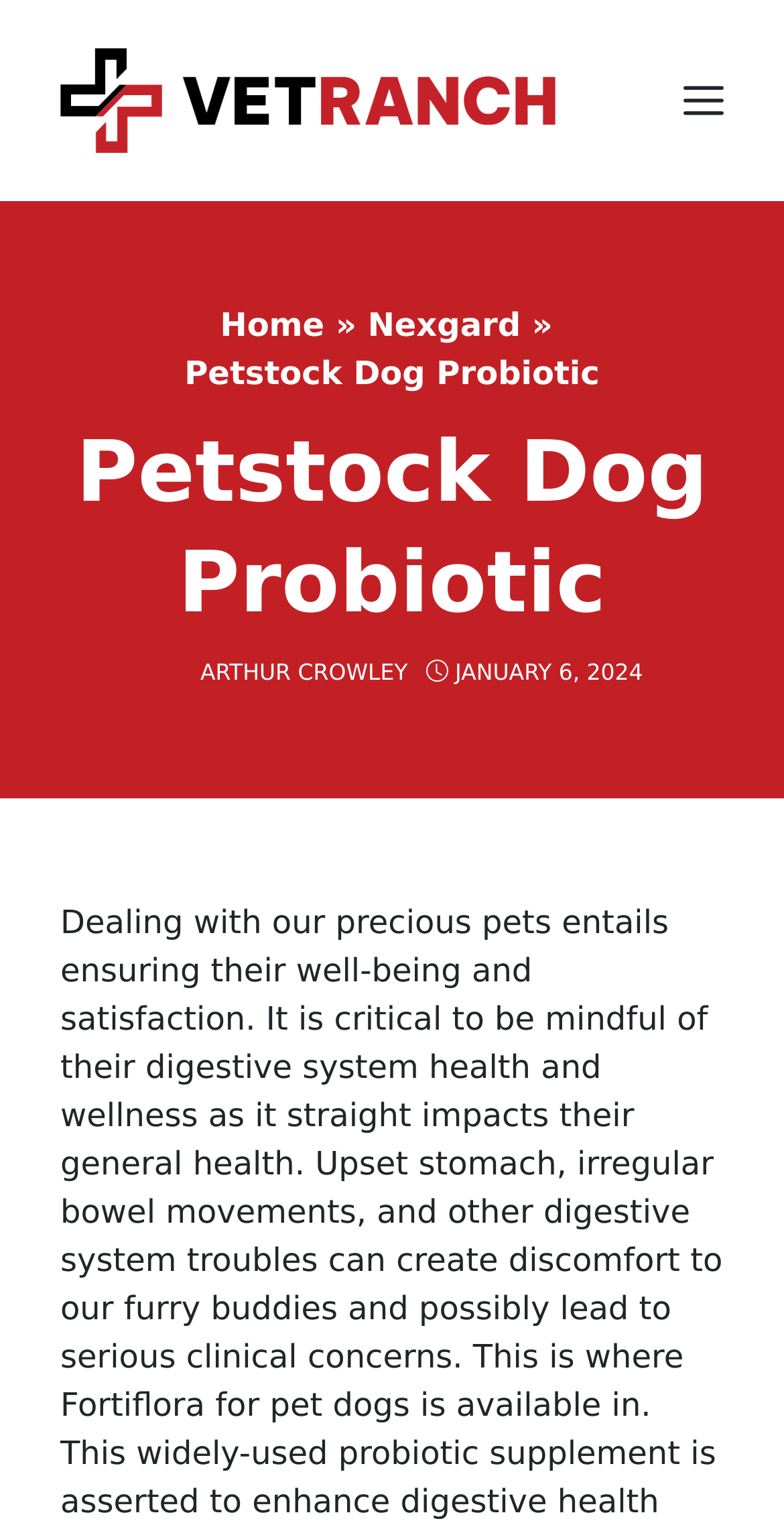Offer a detailed account of what is visible on the webpage.

The webpage is about Petstock Dog Probiotic, with a focus on ensuring the well-being and satisfaction of pets, particularly their digestive system health and wellness. 

At the top of the page, there is a banner with the site's name, "Vet Ranch", accompanied by an image of the same name. To the right of the banner, there is a "Menu" button. 

Below the banner, there is a navigation section with links to "Home" and "Nexgard", separated by a "»" symbol. The title "Petstock Dog Probiotic" is displayed prominently in this section.

The main content area is divided into two sections. The top section has a heading with the same title, "Petstock Dog Probiotic". Below the heading, there is a link to "ARTHUR CROWLEY" and a timestamp indicating "JANUARY 6, 2024".